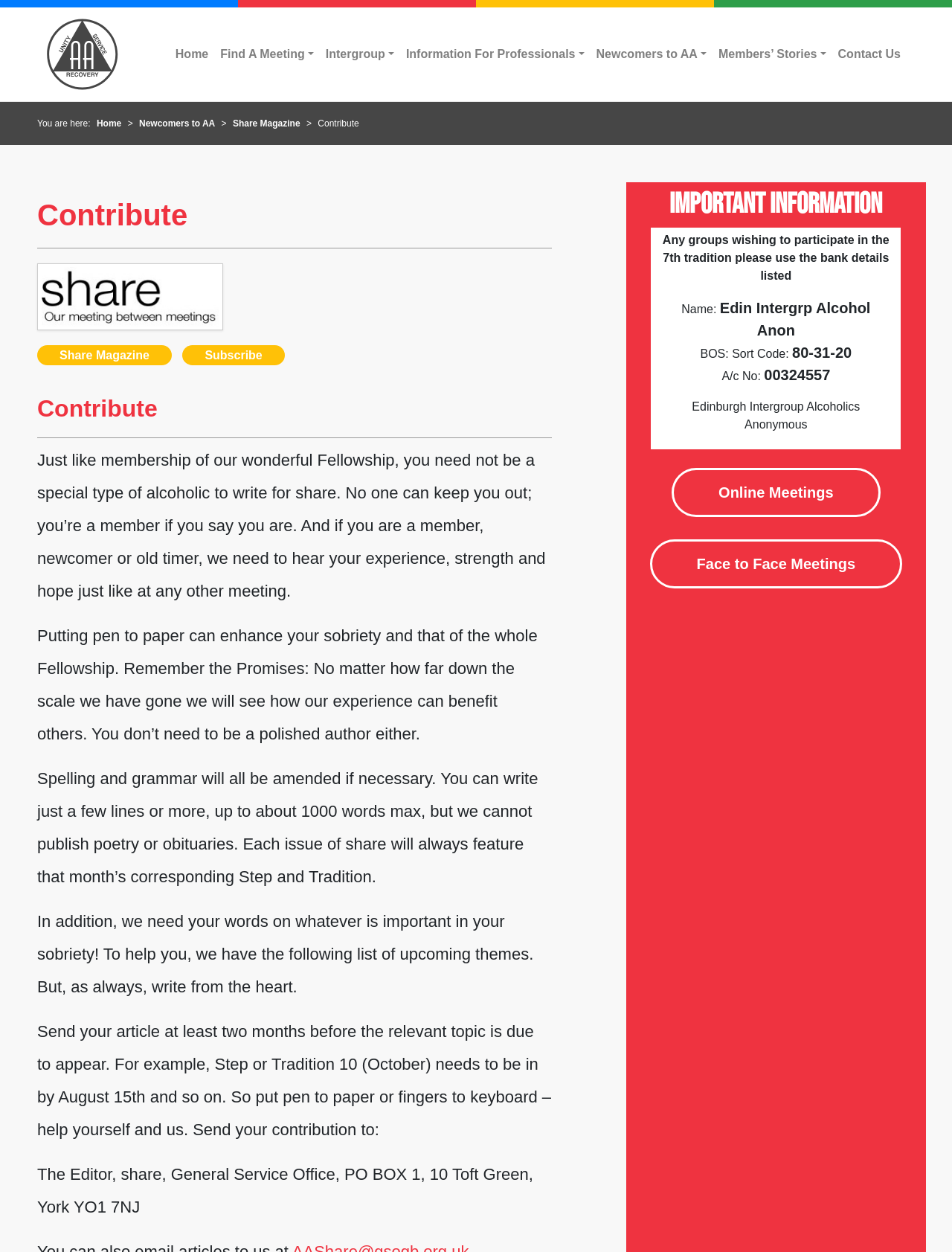Give a comprehensive overview of the webpage, including key elements.

The webpage is about Contribute to Alcoholics Anonymous Edinburgh & Midlothian. At the top, there is a logo image and a link to the homepage. Below the logo, there is a navigation menu with links to various pages, including "Home", "Find A Meeting", "Intergroup", "Information For Professionals", "Newcomers to AA", "Members’ Stories", and "Contact Us".

On the left side, there is a breadcrumb trail indicating the current page, "Contribute", with links to "Home" and "Newcomers to AA". Below the breadcrumb trail, there is a heading "Contribute" and an image of Share magazine. There are two links, "Share Magazine" and "Subscribe", below the image.

The main content of the page is a long text about contributing to Share magazine, explaining that anyone can write for the magazine, regardless of their writing skills, and that the experience can enhance their sobriety and benefit others. The text also provides guidelines for submitting articles, including word count, themes, and deadlines.

On the right side, there is a section with the heading "Important Information". This section contains information about participating in the 7th tradition, including bank details for Edin Intergrp Alcohol Anon.

At the bottom of the page, there are two links, "Online Meetings" and "Face to Face Meetings".